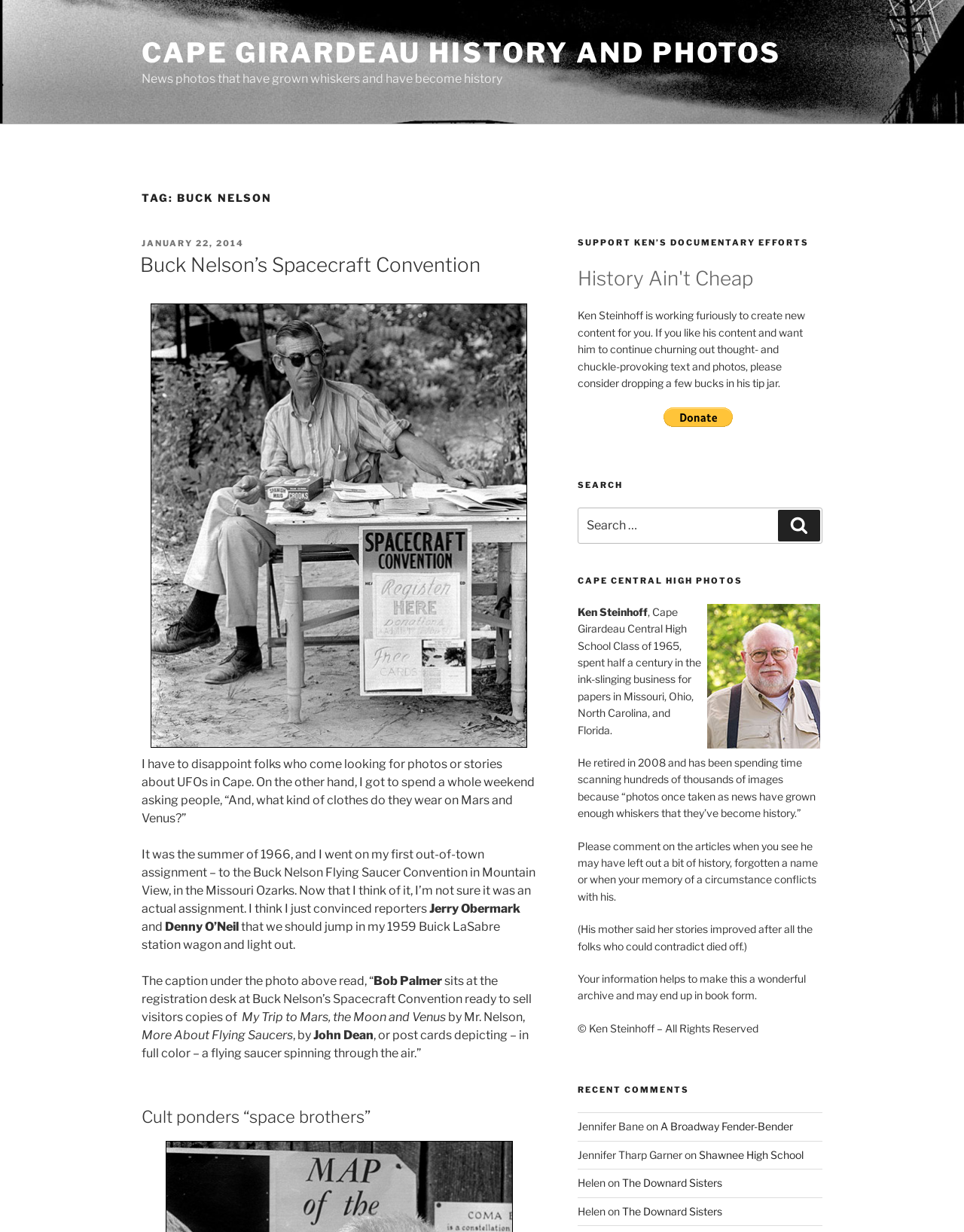Please identify the coordinates of the bounding box that should be clicked to fulfill this instruction: "View Cape Central High photos".

[0.599, 0.467, 0.853, 0.477]